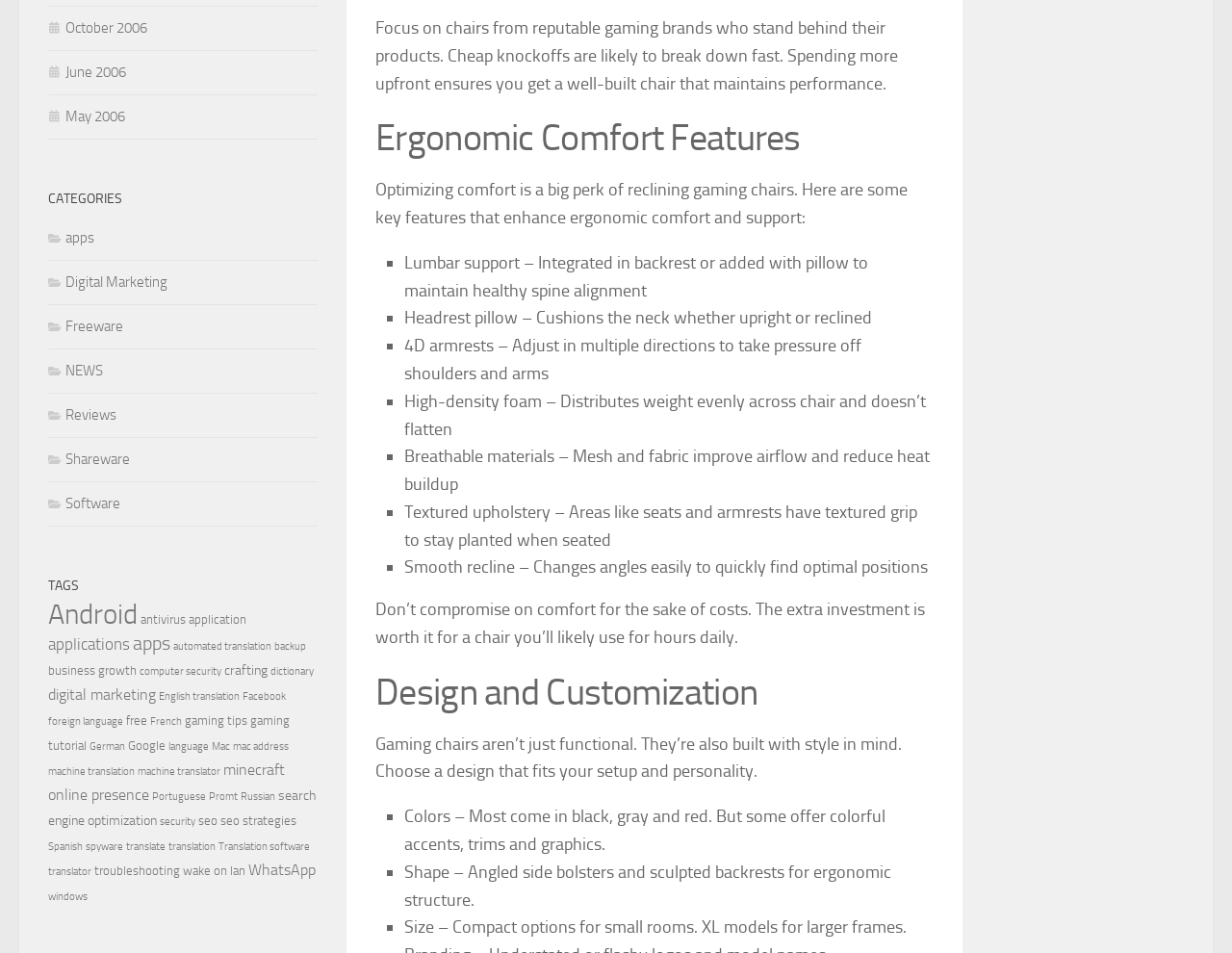From the webpage screenshot, predict the bounding box of the UI element that matches this description: "seo strategies".

[0.179, 0.854, 0.241, 0.869]